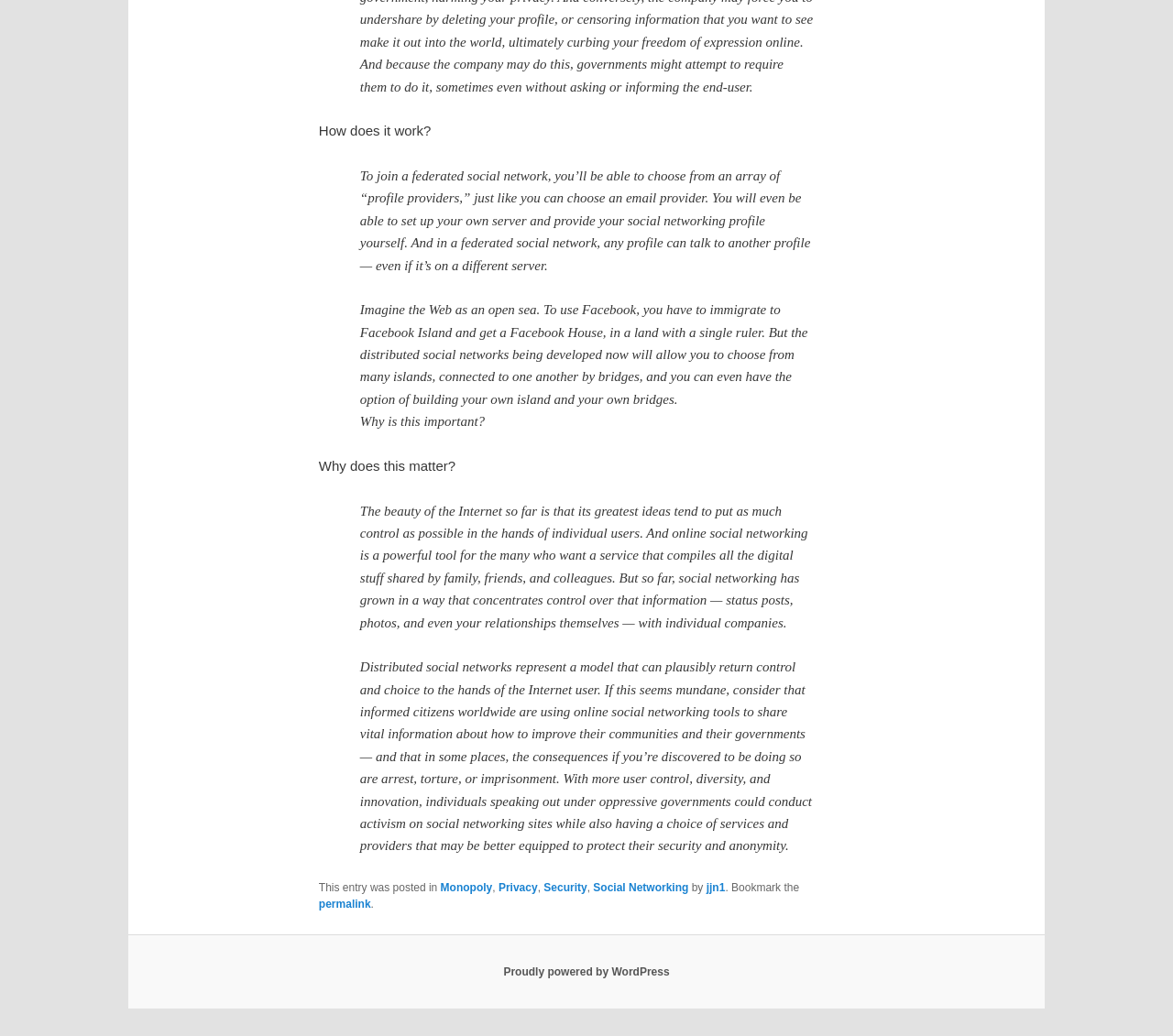Carefully examine the image and provide an in-depth answer to the question: What is the benefit of distributed social networks for activists?

The webpage suggests that distributed social networks can provide better security and anonymity for activists who use social media to share vital information about their communities and governments. With more user control, diversity, and innovation, individuals speaking out under oppressive governments could conduct activism on social networking sites while having a choice of services and providers that may be better equipped to protect their security and anonymity.